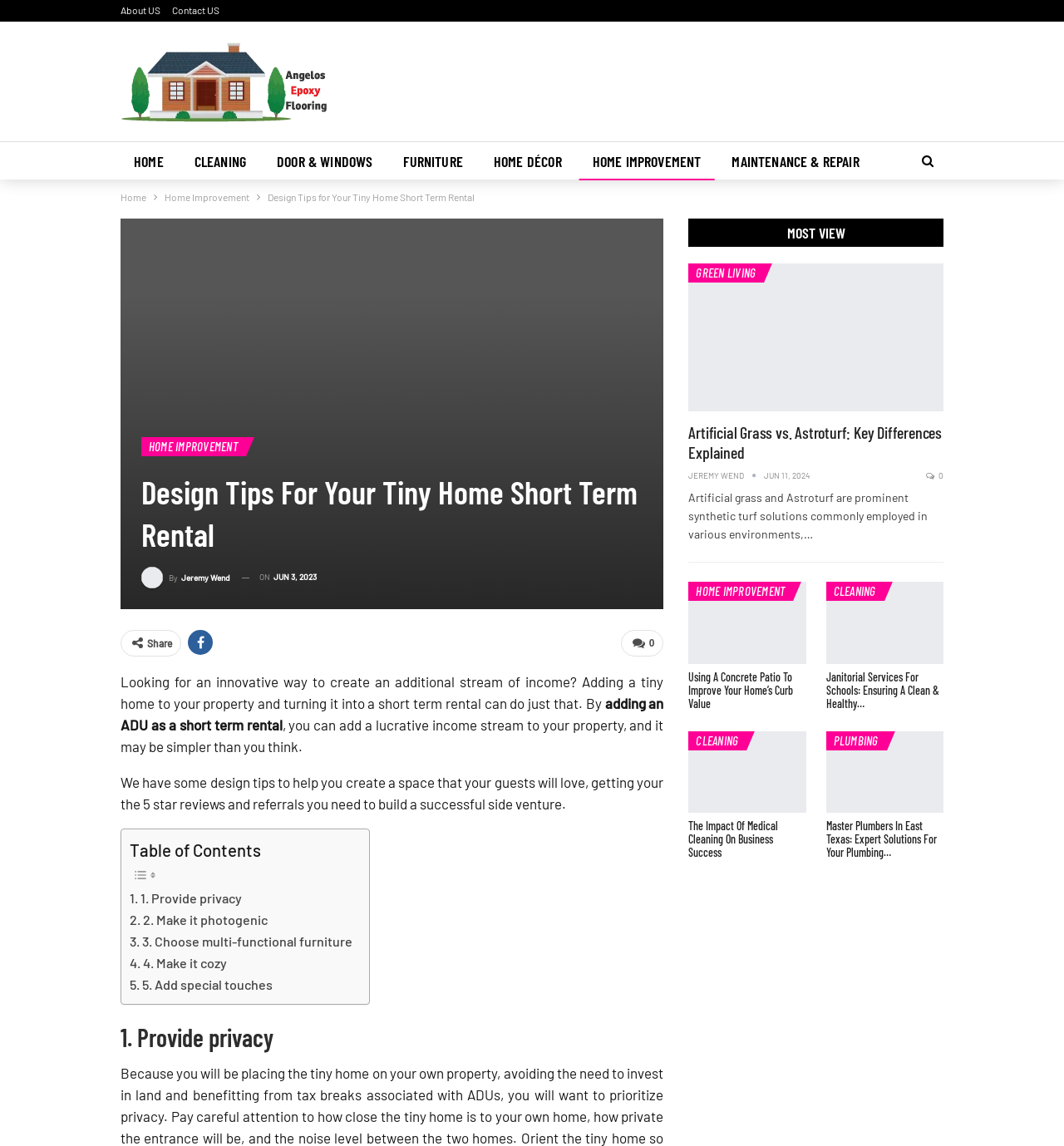Please indicate the bounding box coordinates for the clickable area to complete the following task: "Check the 'MOST VIEW' section". The coordinates should be specified as four float numbers between 0 and 1, i.e., [left, top, right, bottom].

[0.74, 0.195, 0.794, 0.211]